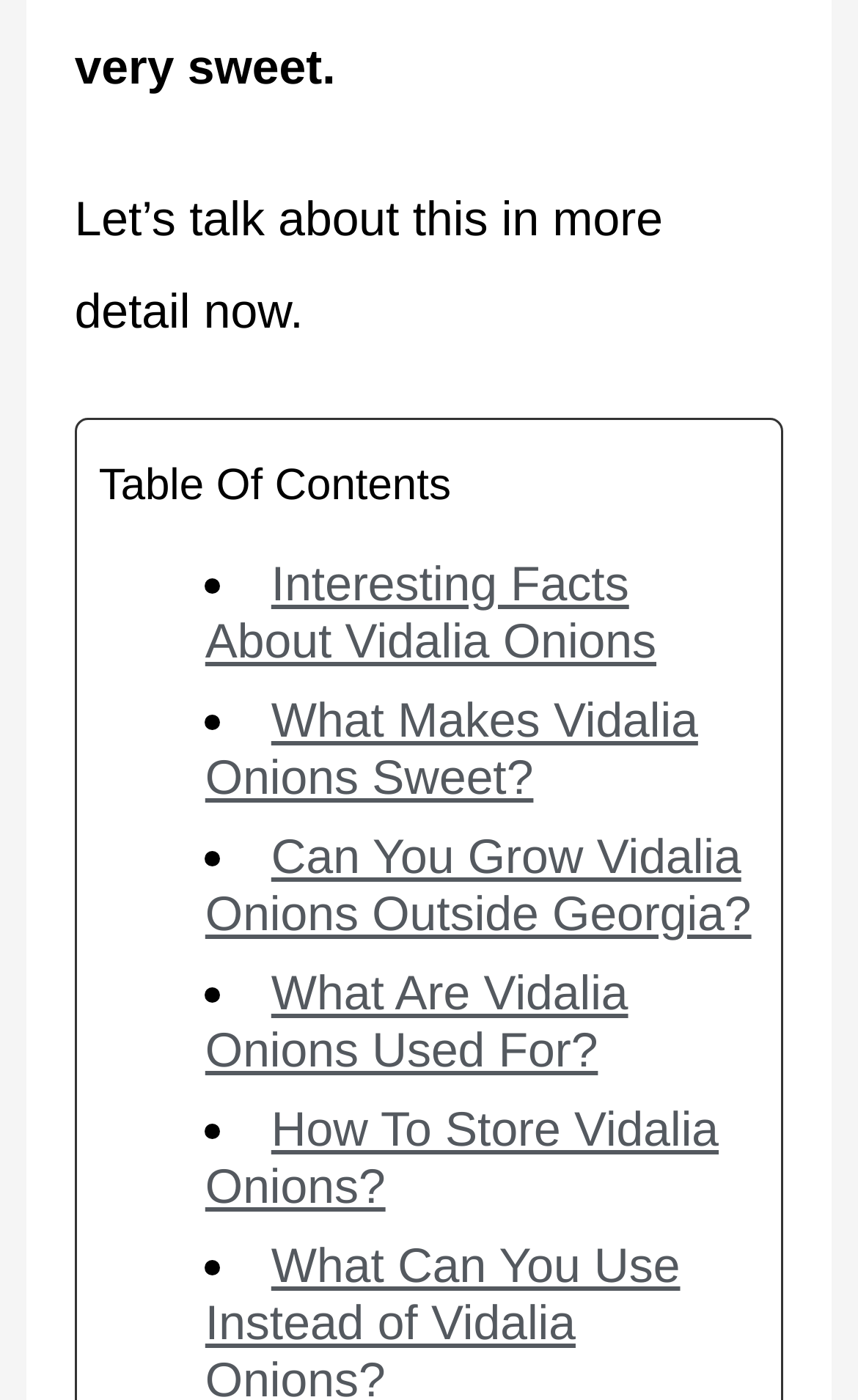What is the first topic in the table of contents?
From the image, provide a succinct answer in one word or a short phrase.

Interesting Facts About Vidalia Onions